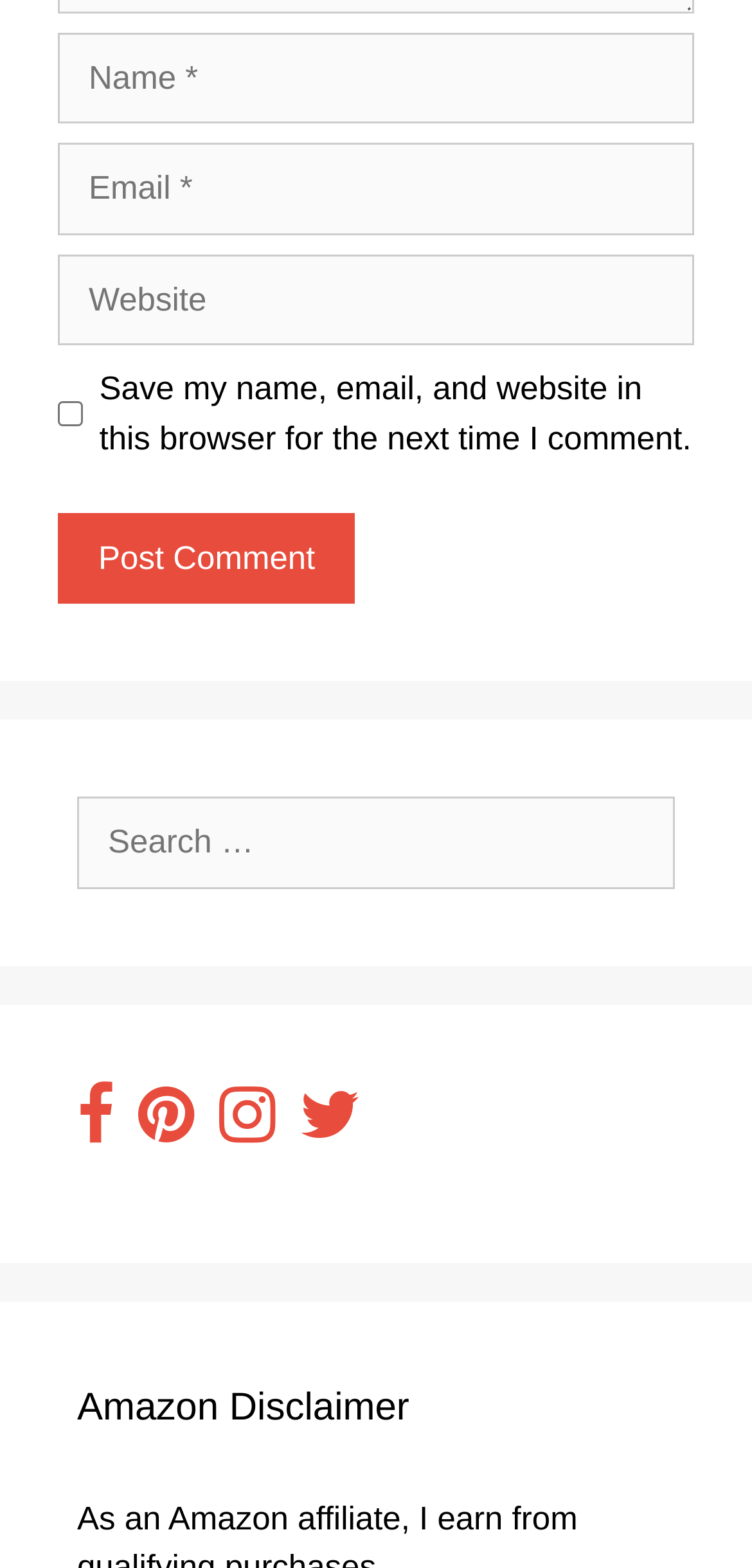How many links are there in the second complementary section?
Examine the image and provide an in-depth answer to the question.

I counted the number of link elements in the second complementary section, which are '', '', '', and '', so there are 4 links.